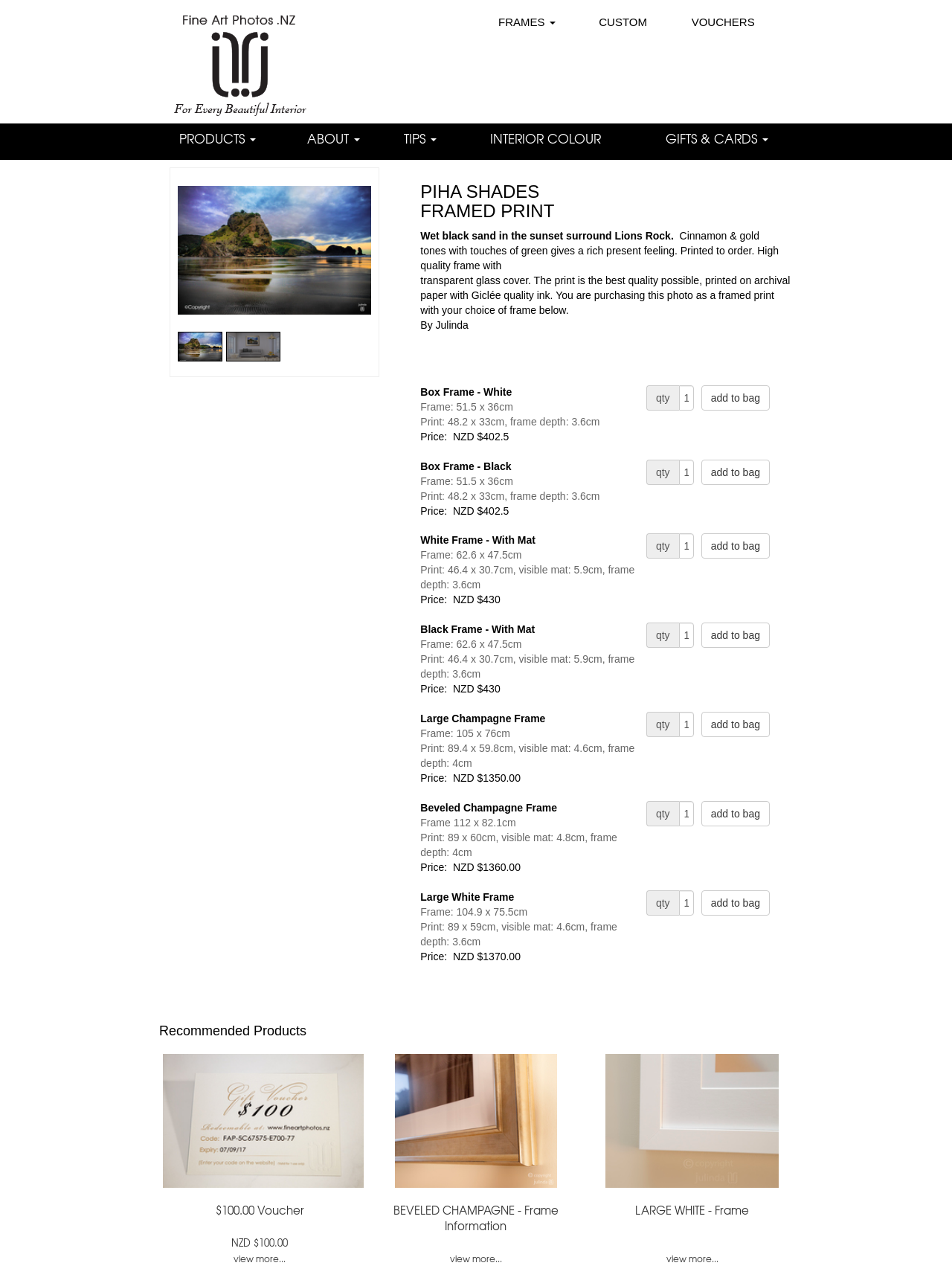Write an extensive caption that covers every aspect of the webpage.

The webpage is about a product page for a framed print, specifically "PIHA SHADES FRAMED PRINT" by Julinda. At the top, there are several links to navigate to different sections of the website, including "home page", "FRAMES", "CUSTOM", "VOUCHERS", "PRODUCTS", "ABOUT", "TIPS", "INTERIOR COLOUR", and "GIFTS & CARDS". 

Below the navigation links, there is a large image of the framed print, which takes up most of the top half of the page. To the left of the image, there is a small image and a text "1/".

On the right side of the image, there is a heading "PIHA SHADES FRAMED PRINT" followed by a description of the print, which mentions the scene depicted, the colors used, and the quality of the print. Below the description, there is information about the frame, including the size, material, and price.

Underneath the product information, there are several options for frames, including "Box Frame - White", "Box Frame - Black", "White Frame - With Mat", "Black Frame - With Mat", "Large Champagne Frame", "Beveled Champagne Frame", and "Large White Frame". Each frame option has a description, including the size, material, and price, as well as a "qty" field and an "add to bag" button.

Throughout the page, there are several small images and icons, but the main focus is on the product information and frame options.